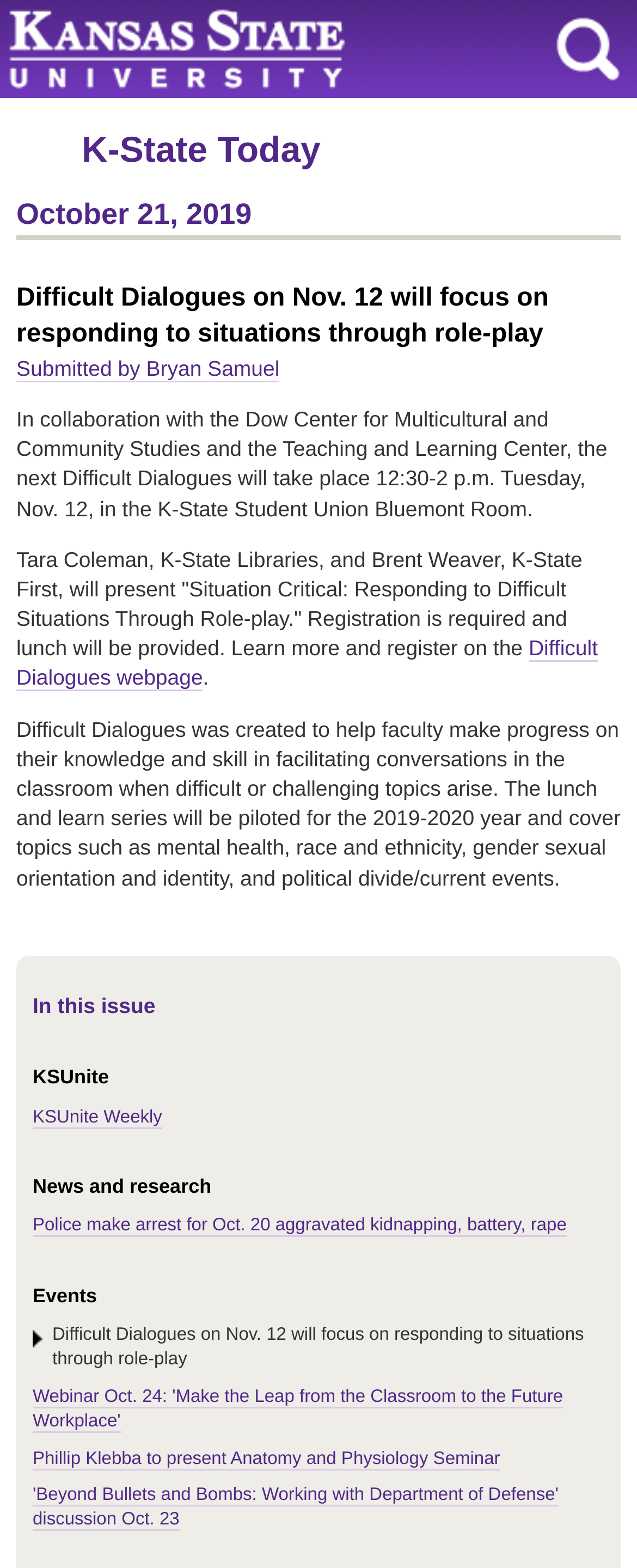Based on the element description: "Submitted by Bryan Samuel", identify the UI element and provide its bounding box coordinates. Use four float numbers between 0 and 1, [left, top, right, bottom].

[0.026, 0.227, 0.439, 0.244]